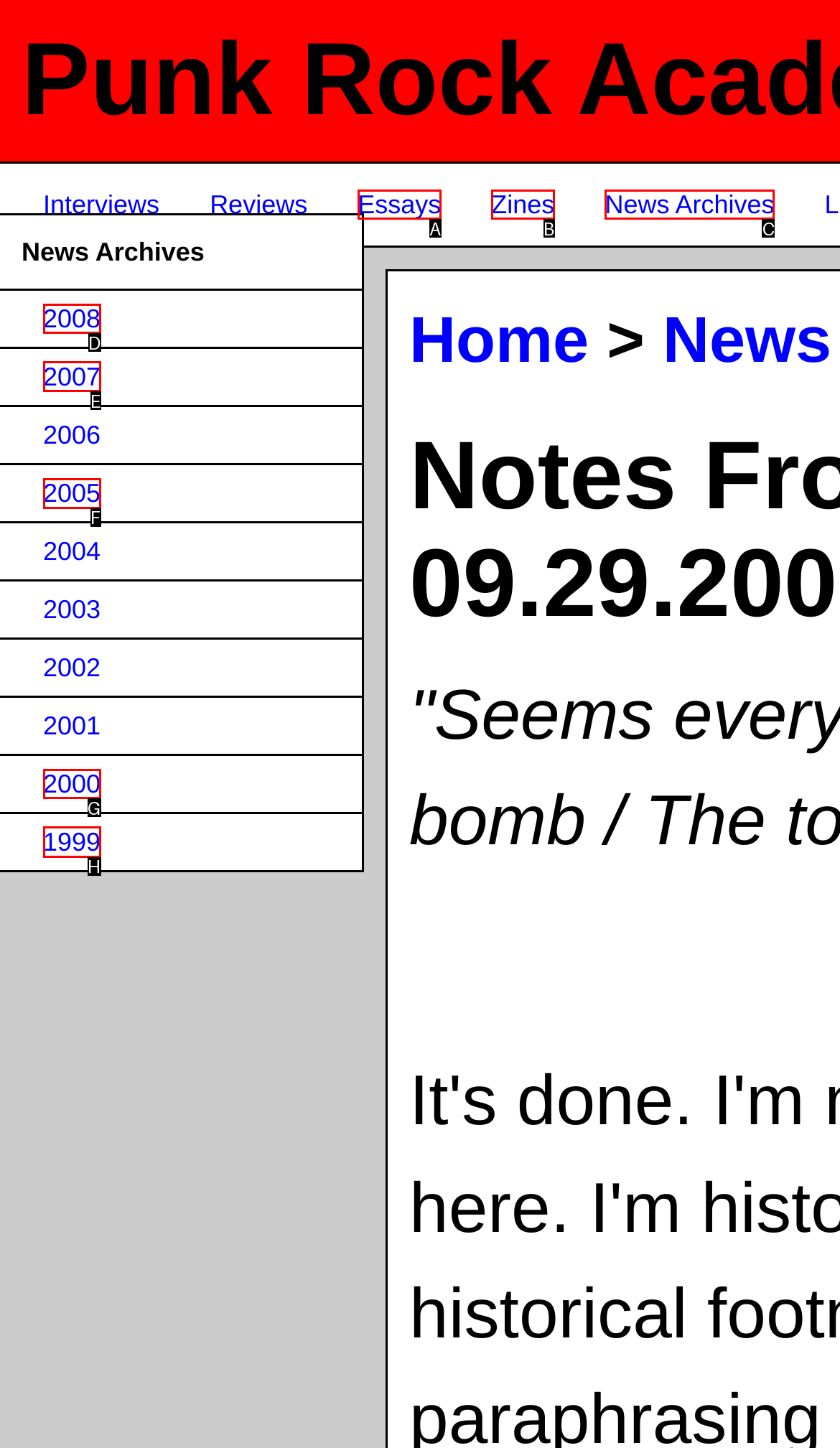Select the HTML element that matches the description: News Archives. Provide the letter of the chosen option as your answer.

C